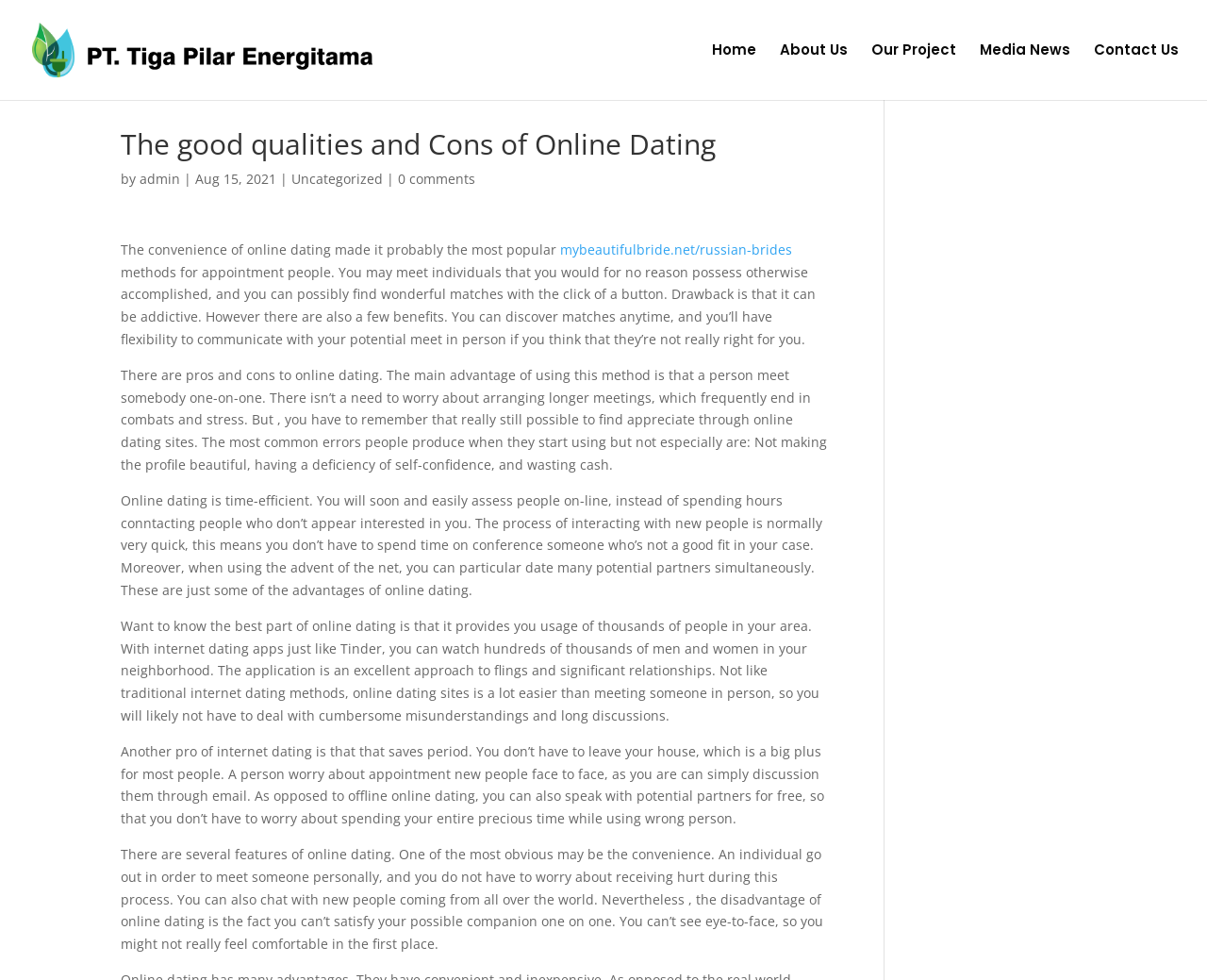Find the bounding box coordinates for the area that must be clicked to perform this action: "Click the 'Contact Us' link".

[0.906, 0.044, 0.977, 0.102]